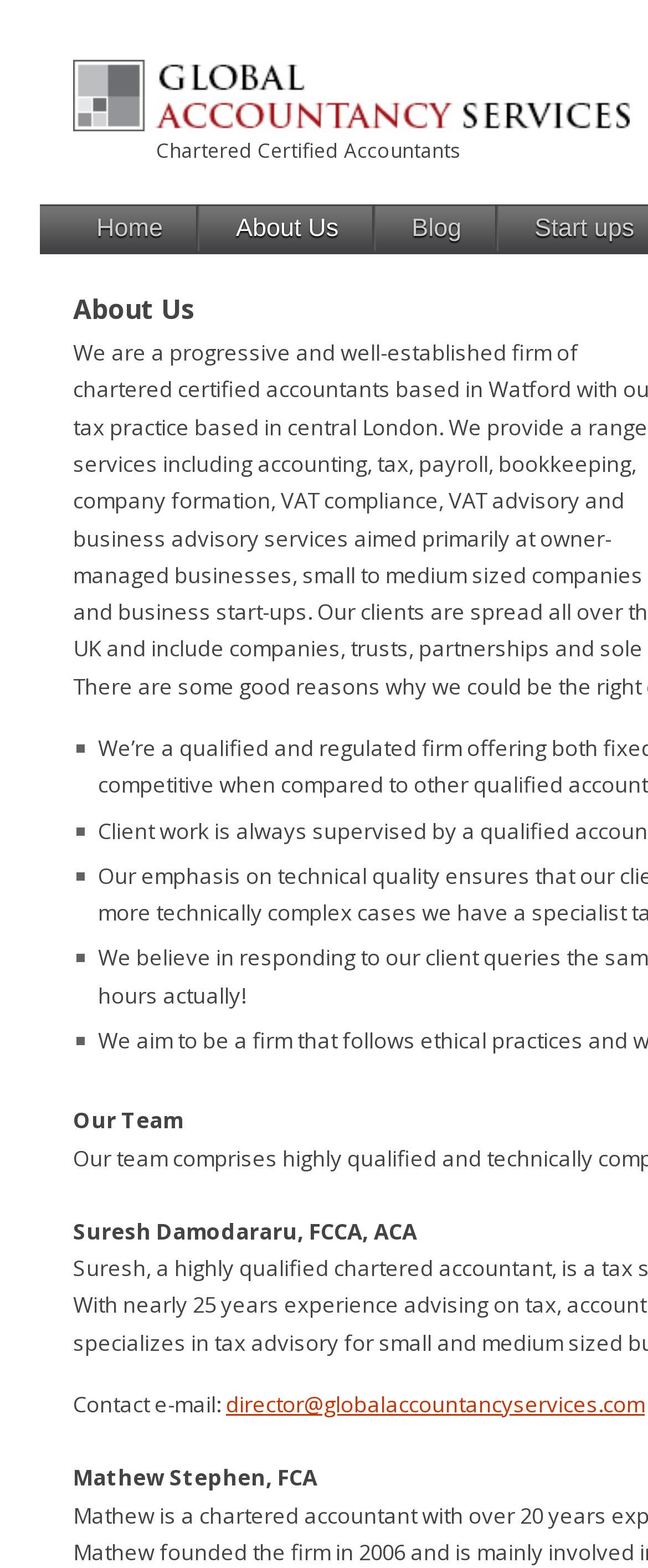Reply to the question with a single word or phrase:
What is the profession of Suresh Damodararu?

Chartered Certified Accountant